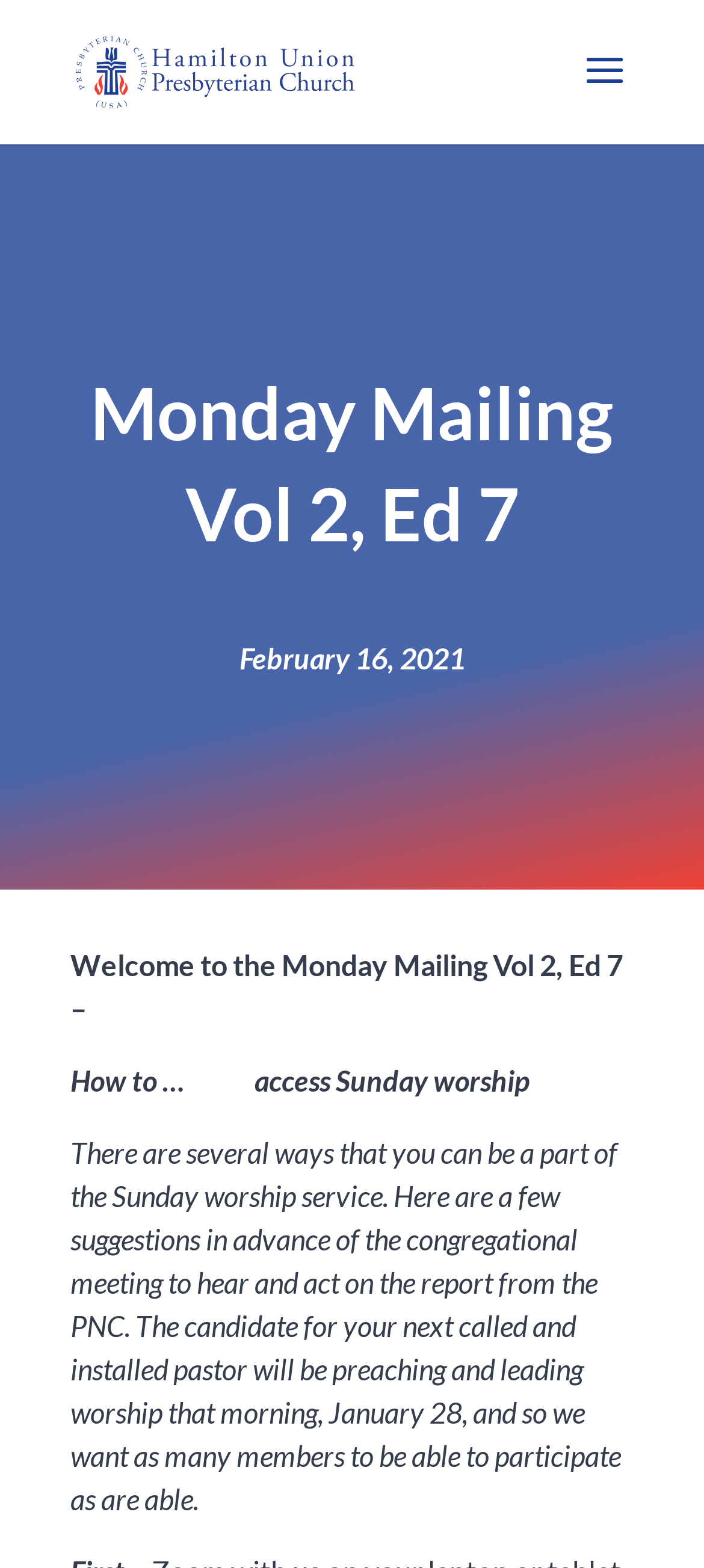Extract the bounding box coordinates for the UI element described as: "alt="Hamilton Union Presbyterian Church (USA)"".

[0.108, 0.032, 0.508, 0.054]